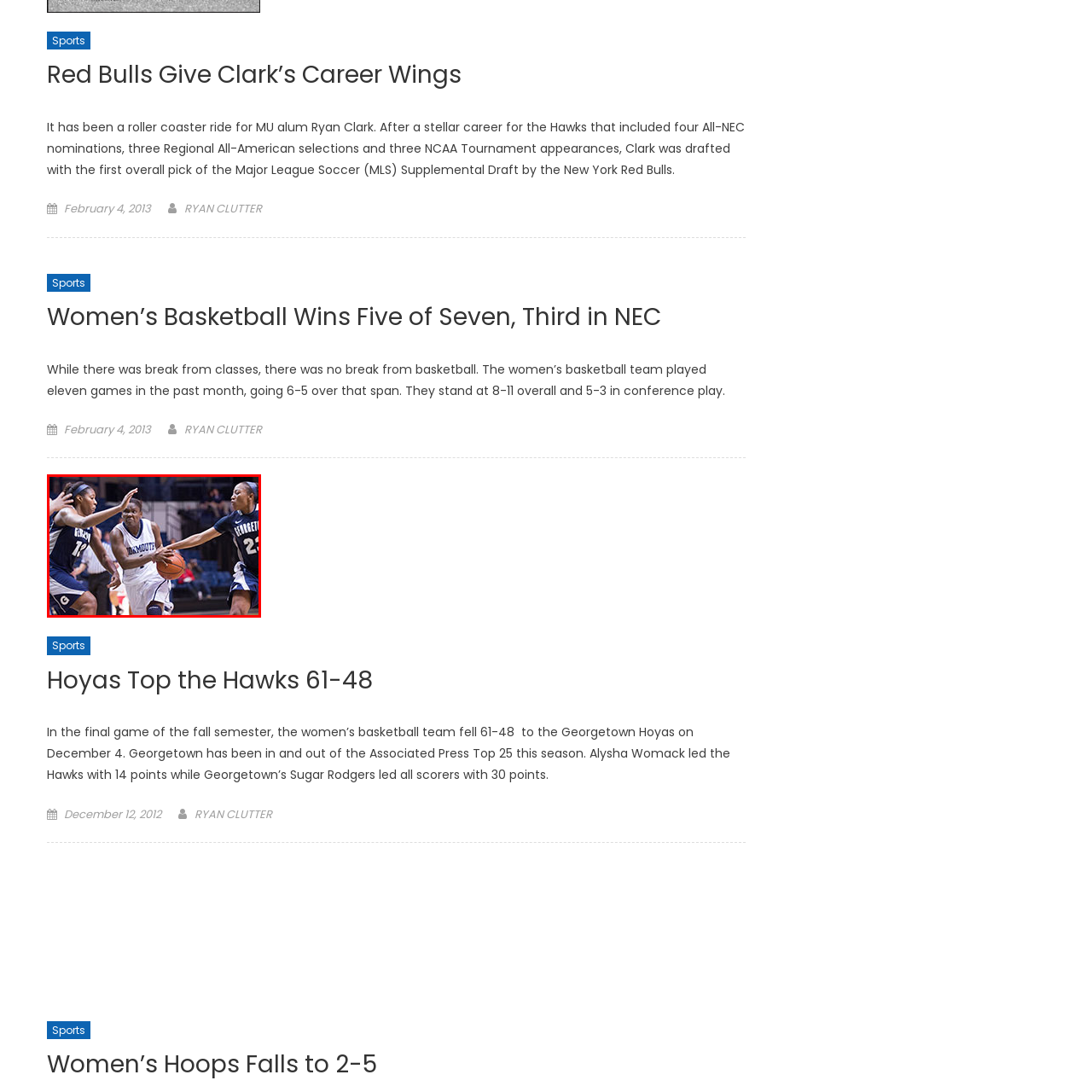What color jersey does the opposing team wear?  
Concentrate on the image marked with the red box and respond with a detailed answer that is fully based on the content of the image.

The caption describes the opposing players as being clad in dark blue jerseys, indicating that the opposing team wears dark blue jerseys.